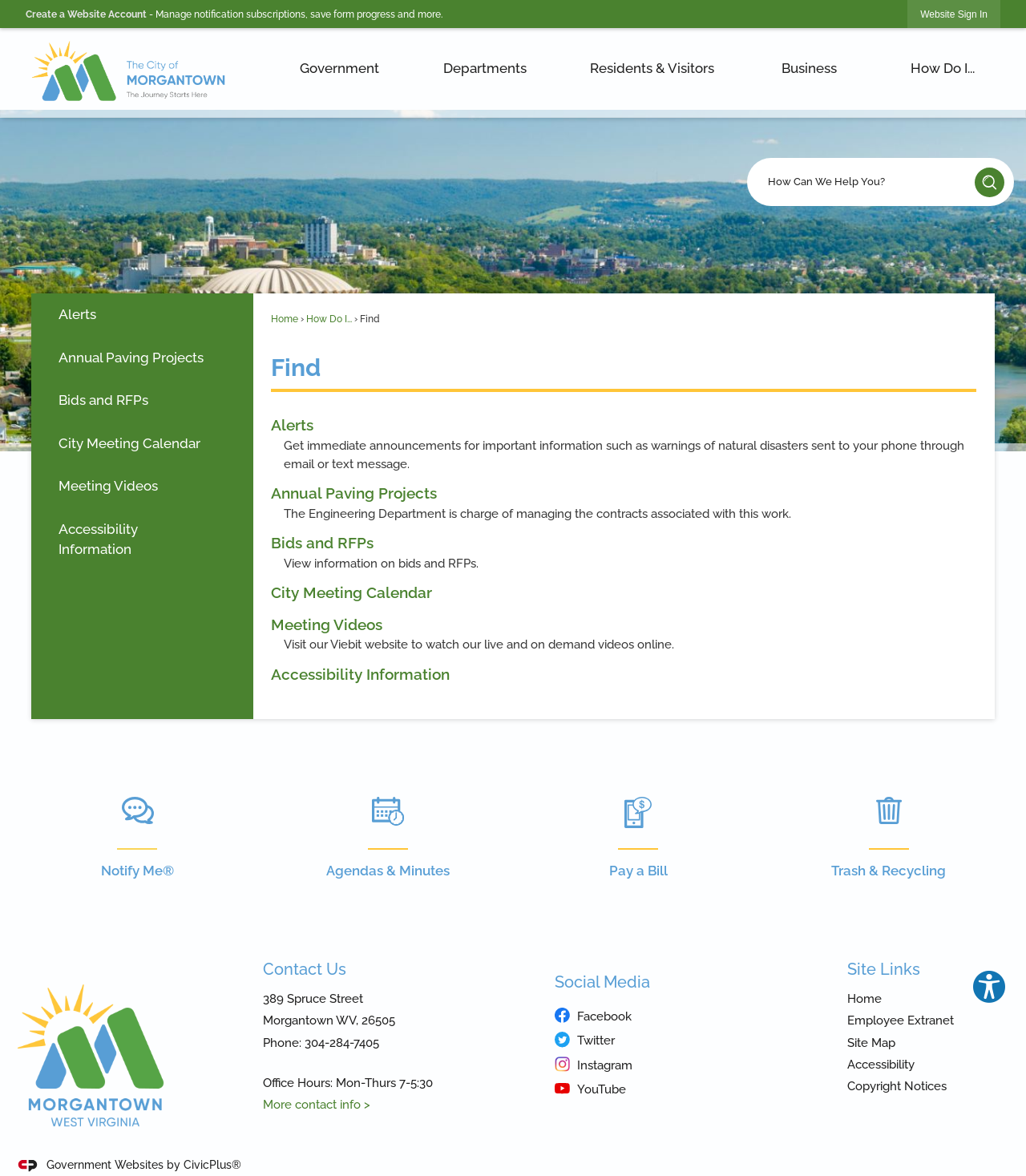What is the text of the heading above the 'Pages' region?
Ensure your answer is thorough and detailed.

I searched for the 'Pages' region and found its parent element, which contains a heading element with the text 'Find'.